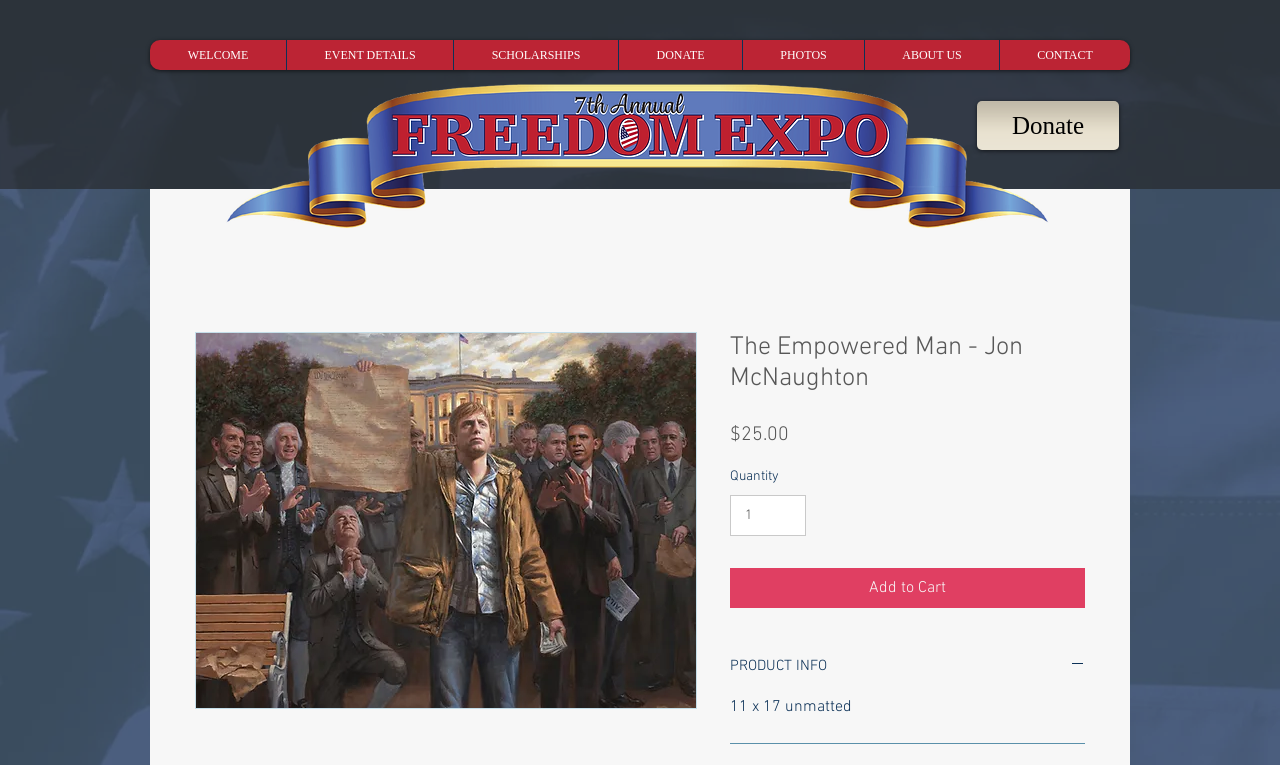Using the elements shown in the image, answer the question comprehensively: What is the price of the product?

I found the price of the product by looking at the StaticText element with the text '$25.00', which is located near the 'Quantity' and 'Add to Cart' buttons, indicating that it is the price of the product.